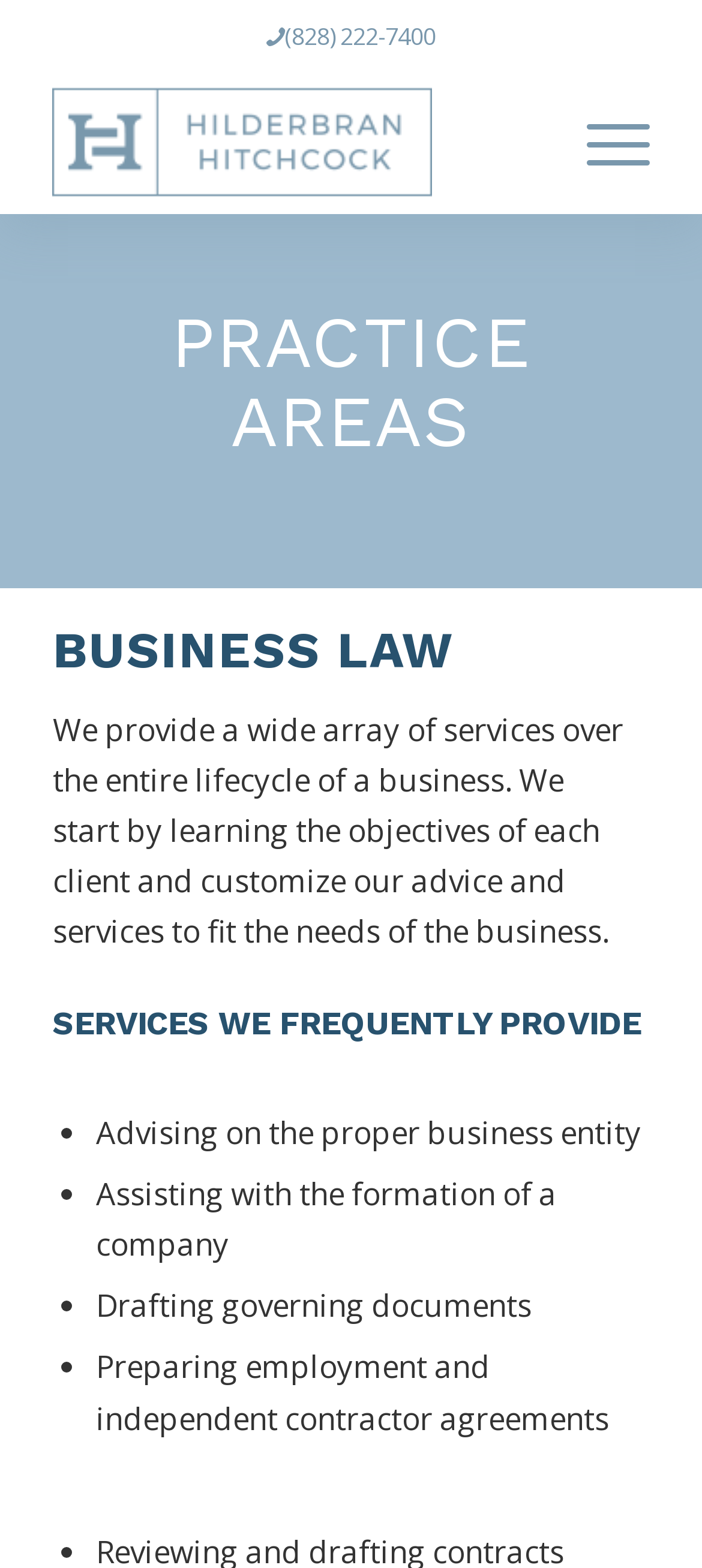What is the phone number of Hilderbran Hitchcock PA?
Your answer should be a single word or phrase derived from the screenshot.

(828) 222-7400